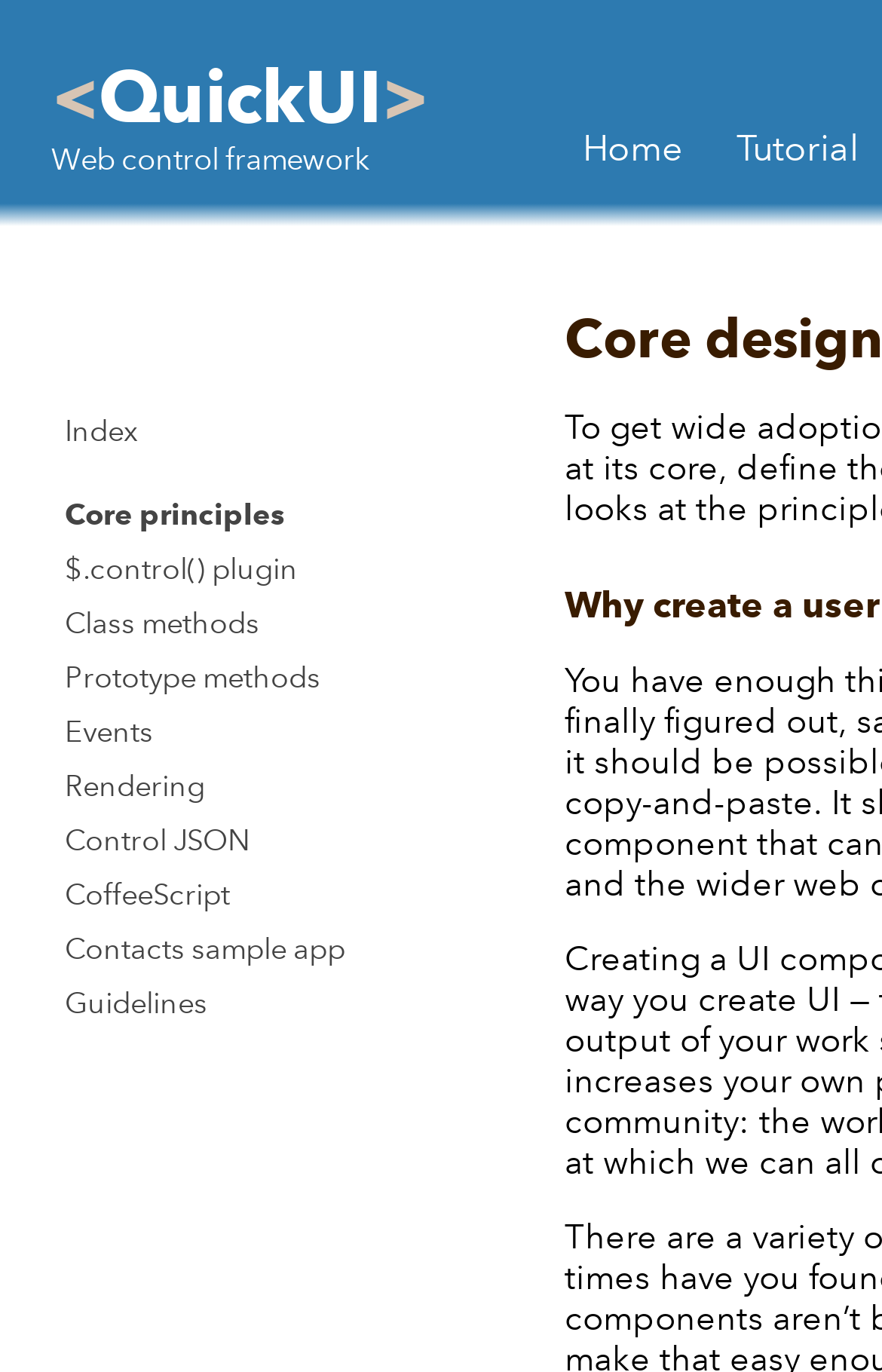Can you specify the bounding box coordinates for the region that should be clicked to fulfill this instruction: "check contacts sample app".

[0.065, 0.673, 0.478, 0.708]